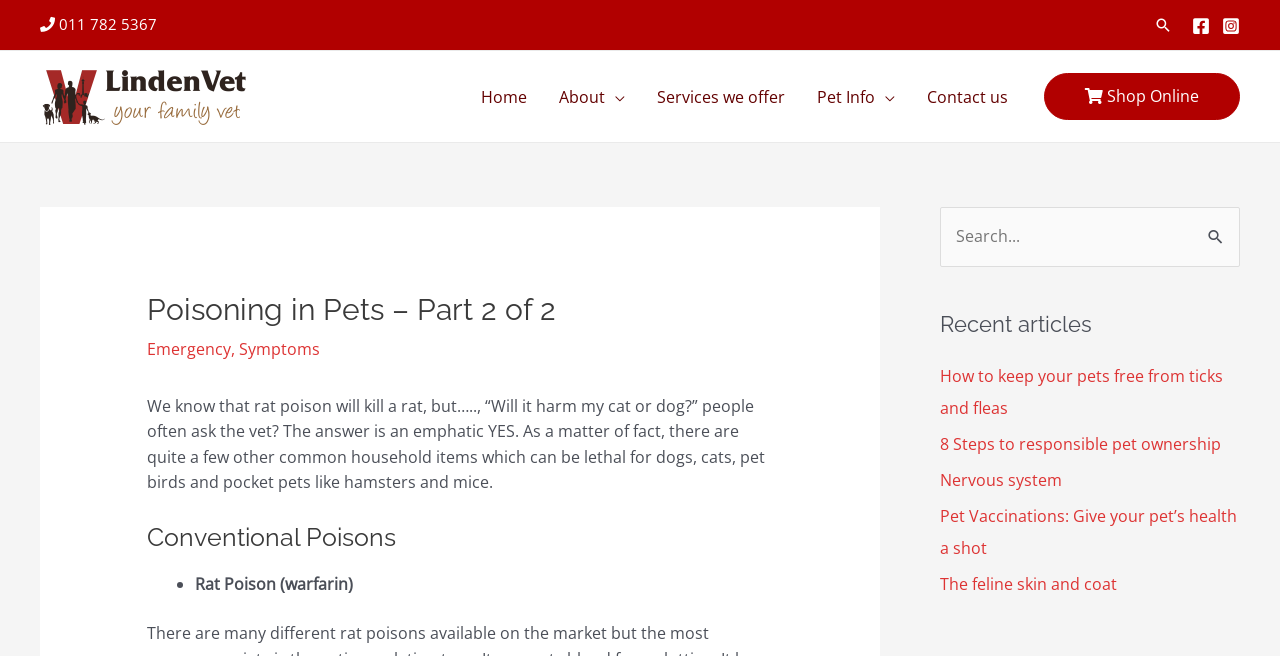Using the description "Contact us", predict the bounding box of the relevant HTML element.

[0.712, 0.094, 0.8, 0.2]